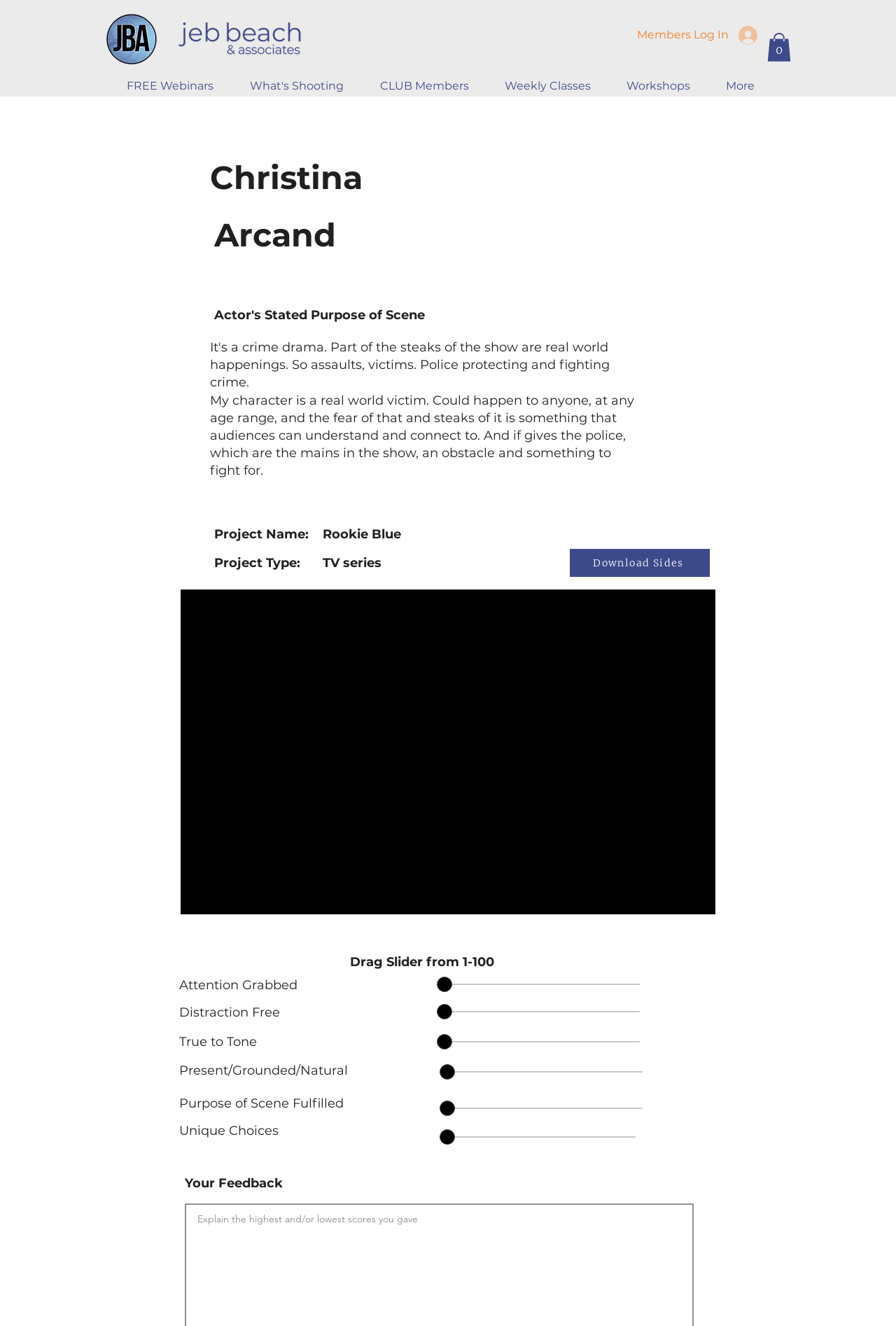What is the name of the actor?
Answer the question with a detailed and thorough explanation.

The answer can be found by looking at the headings on the webpage. The first heading says 'Christina' and the second heading says 'Arcand', which together form the full name of the actor.